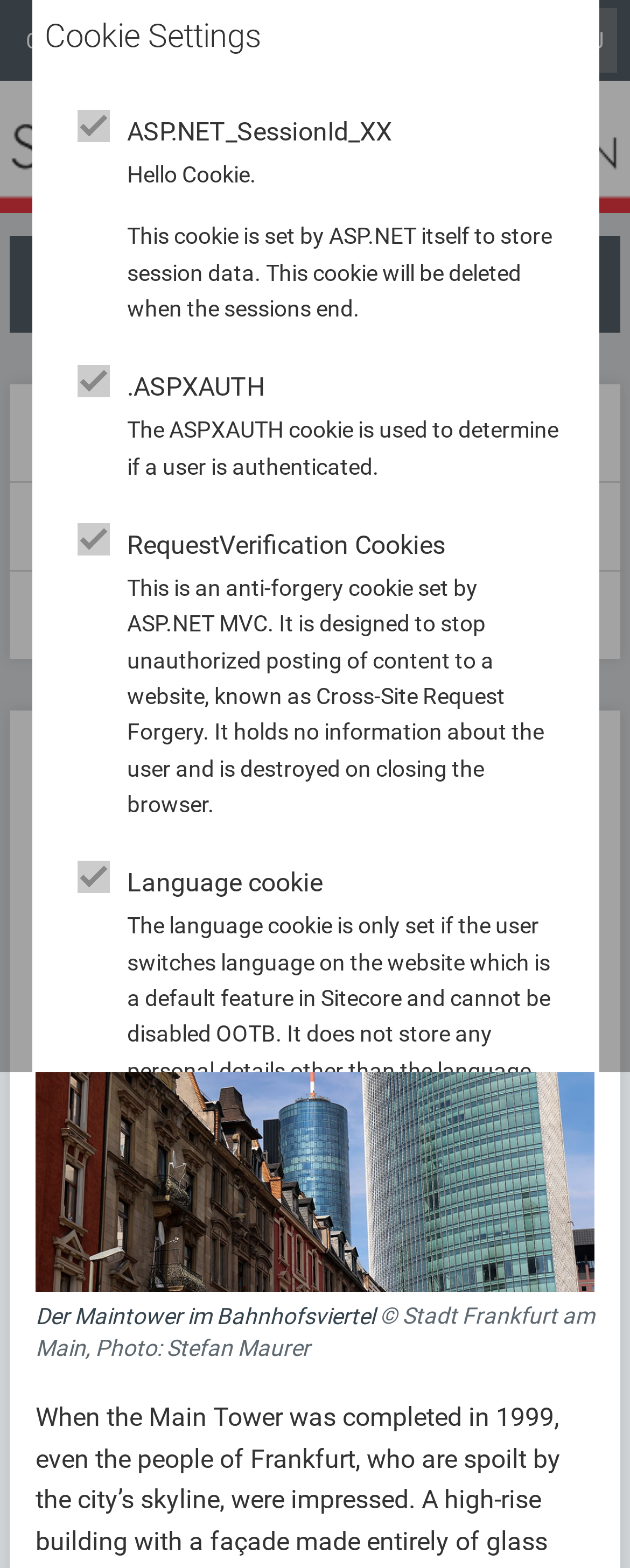What is the name of the historical building?
Please provide a comprehensive and detailed answer to the question.

The answer can be found in the heading element 'Main Tower' which is a child of the figure element with details. This heading element is located in the modalBigMenu which is controlled by the 'MENU' link.